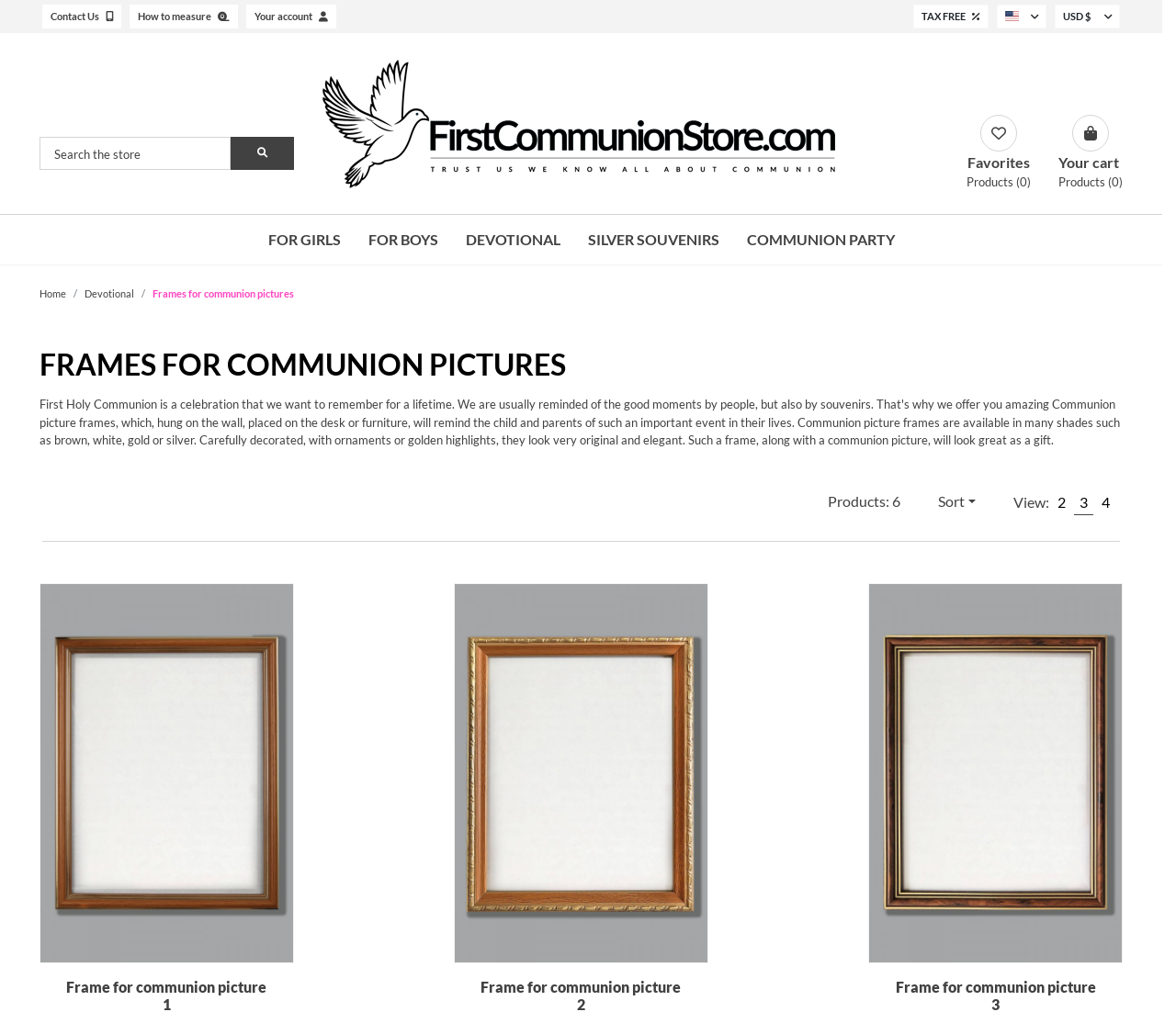Determine the bounding box coordinates for the UI element matching this description: "name="s" placeholder="Search the store"".

[0.034, 0.135, 0.196, 0.168]